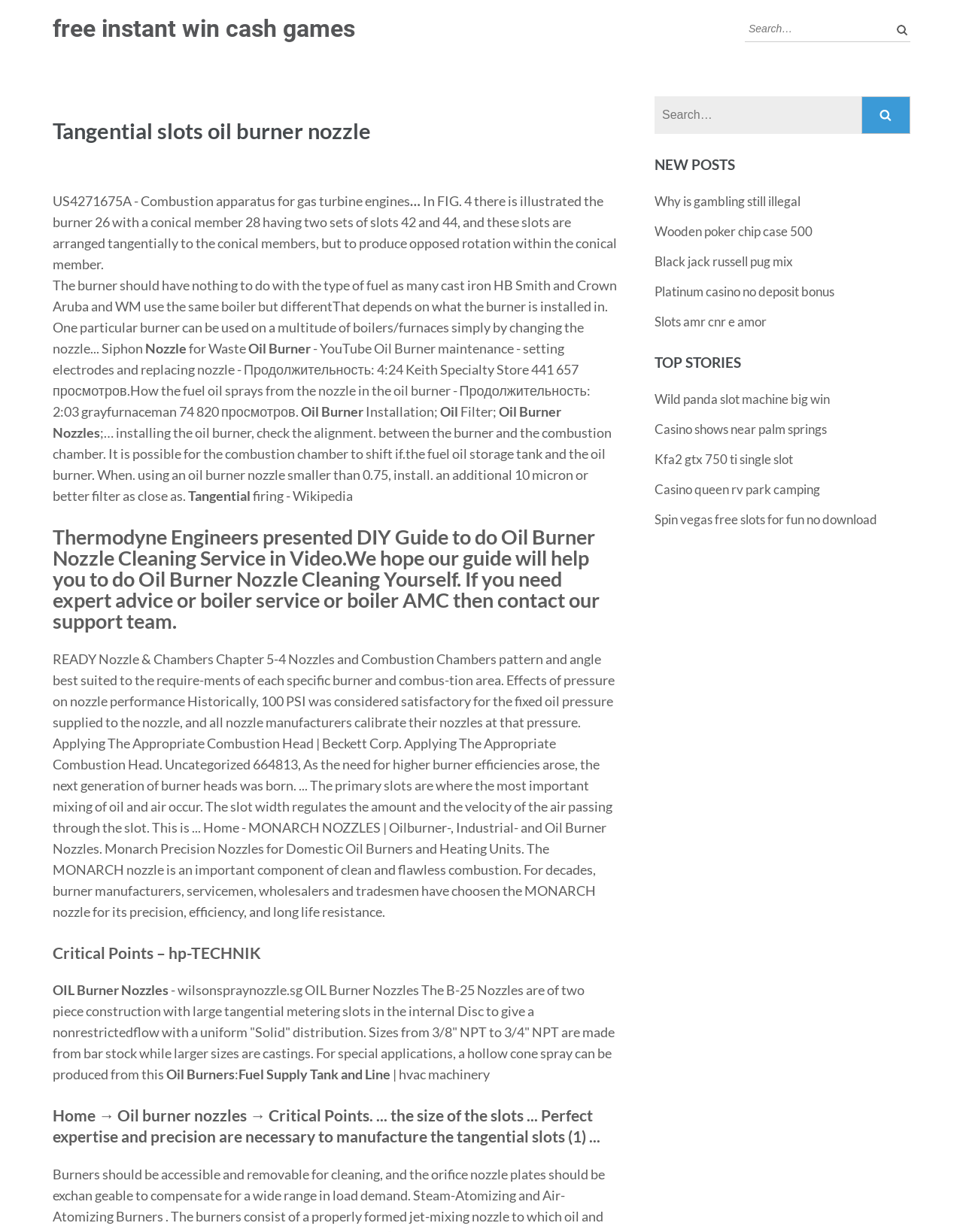What is the purpose of the tangential slots in oil burner nozzles?
Analyze the image and provide a thorough answer to the question.

According to the webpage content, the tangential slots in oil burner nozzles are arranged to produce opposed rotation within the conical member. This is mentioned in the section 'In FIG. 4 there is illustrated the burner 26 with a conical member 28 having two sets of slots 42 and 44, and these slots are arranged tangentially to the conical members, but to produce opposed rotation within the conical member'.